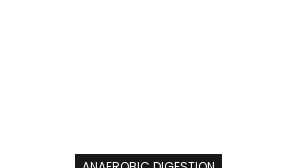Generate a detailed explanation of the scene depicted in the image.

This image serves as the featured visual for the article titled "10 Facts About Anaerobic Digestion: Unlocking the Power of Waste." It prominently displays the phrase "ANAEROBIC DIGESTION" in a stylized format, emphasizing the topic's relevance to environmental science and sustainable waste management. The image is positioned to captivate readers' attention as they explore the article's insights into anaerobic digestion processes, their applications, and their significance in reducing waste and generating renewable energy.